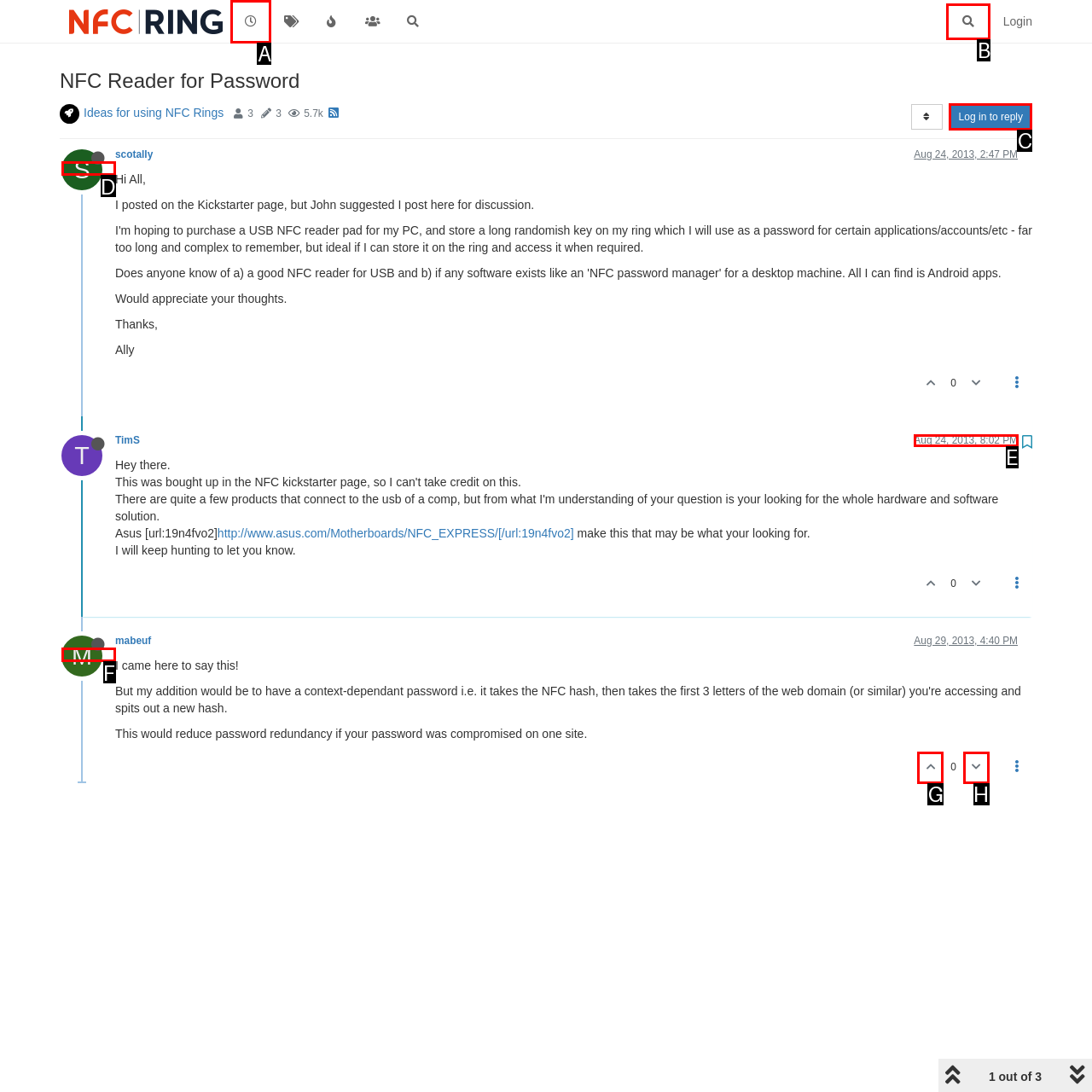Identify the letter of the option that should be selected to accomplish the following task: Reply to the discussion. Provide the letter directly.

C